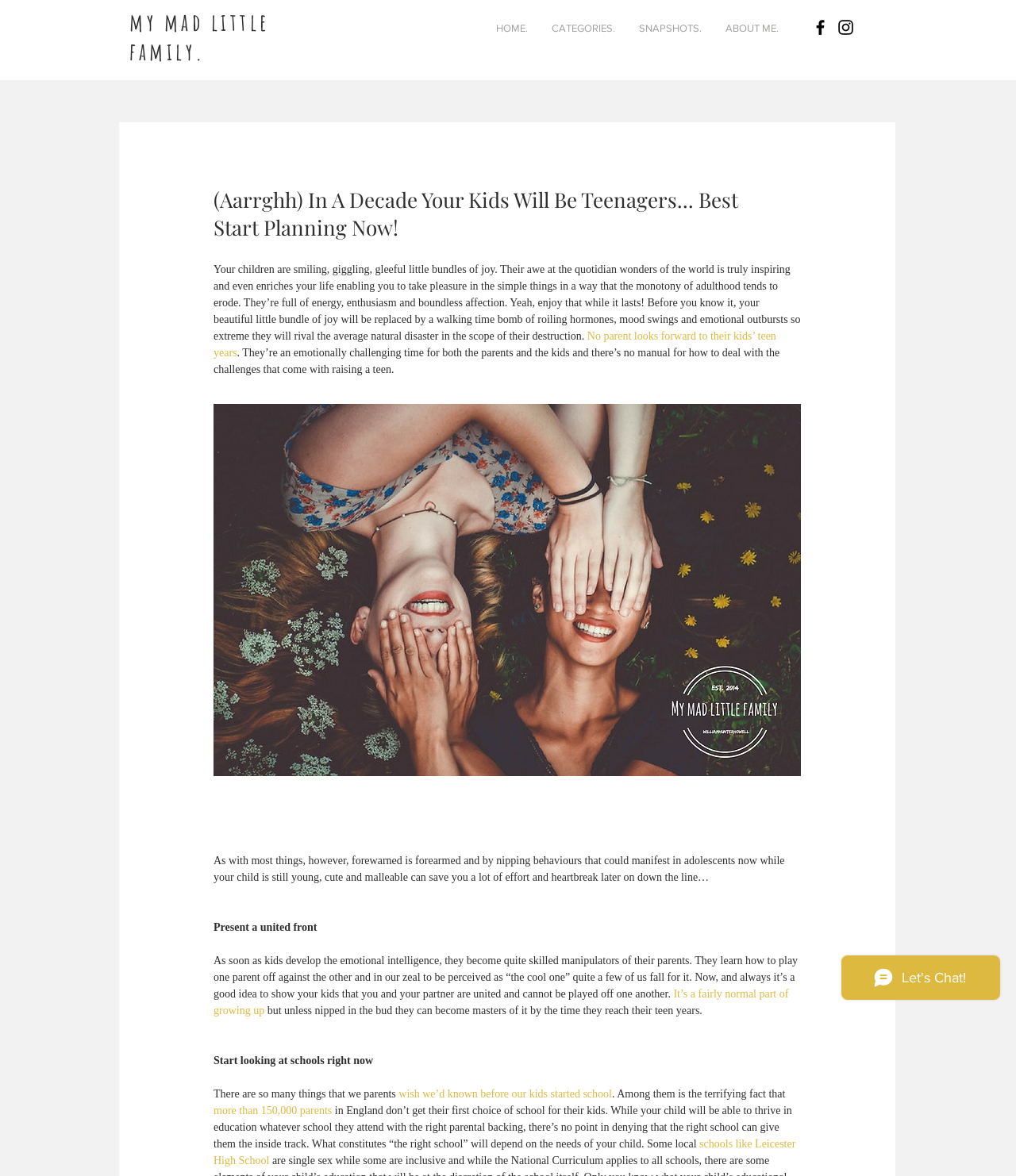Respond with a single word or phrase to the following question:
What is the significance of the statistic mentioned in the webpage?

150,000 parents don't get their first choice of school